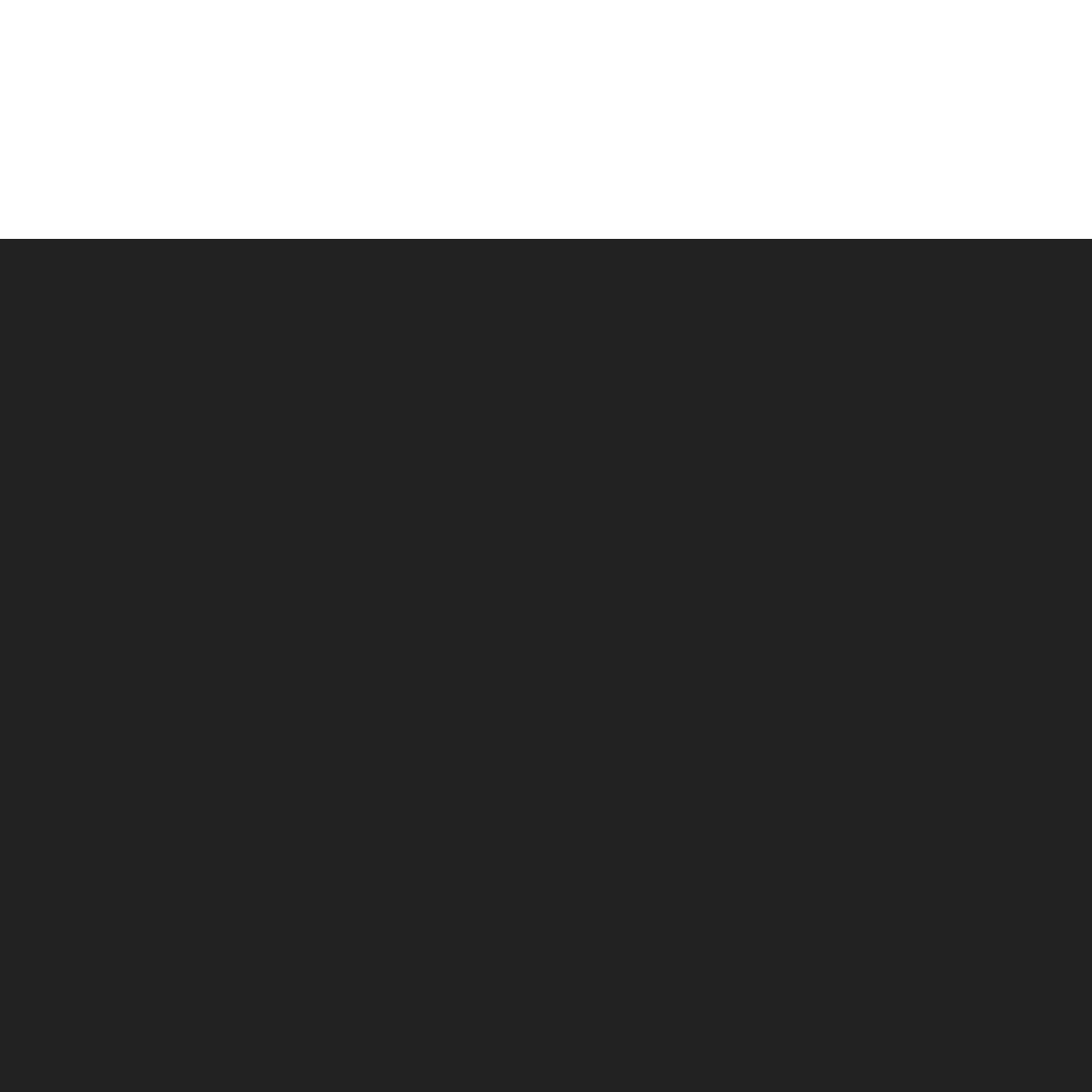Create a thorough description of the image portion outlined in red.

This image features a logo or symbolic representation associated with "Boston Personal Injury Lawyers." The design is likely intended to convey professionalism and trust, qualities essential for legal representation in personal injury cases. The branding is typically aimed at individuals seeking legal assistance, emphasizing the firm's expertise in navigating personal injury claims. The distinctive elements of the logo are crafted to establish a strong visual identity, helping potential clients recognize and remember the service while invoking a sense of reliability and capability in handling their legal matters.